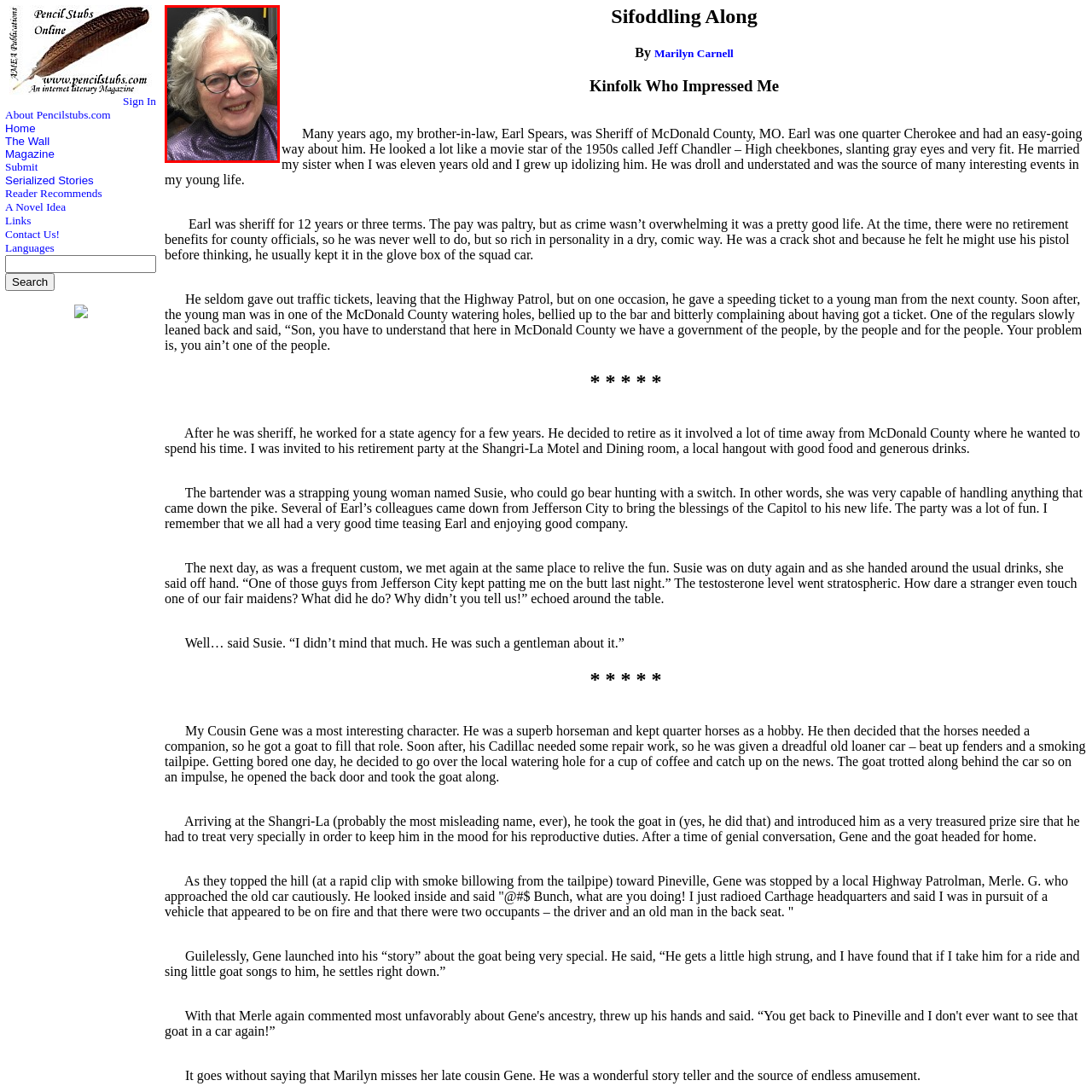Pay attention to the image inside the red rectangle, Is the background of the image blurred? Answer briefly with a single word or phrase.

Yes